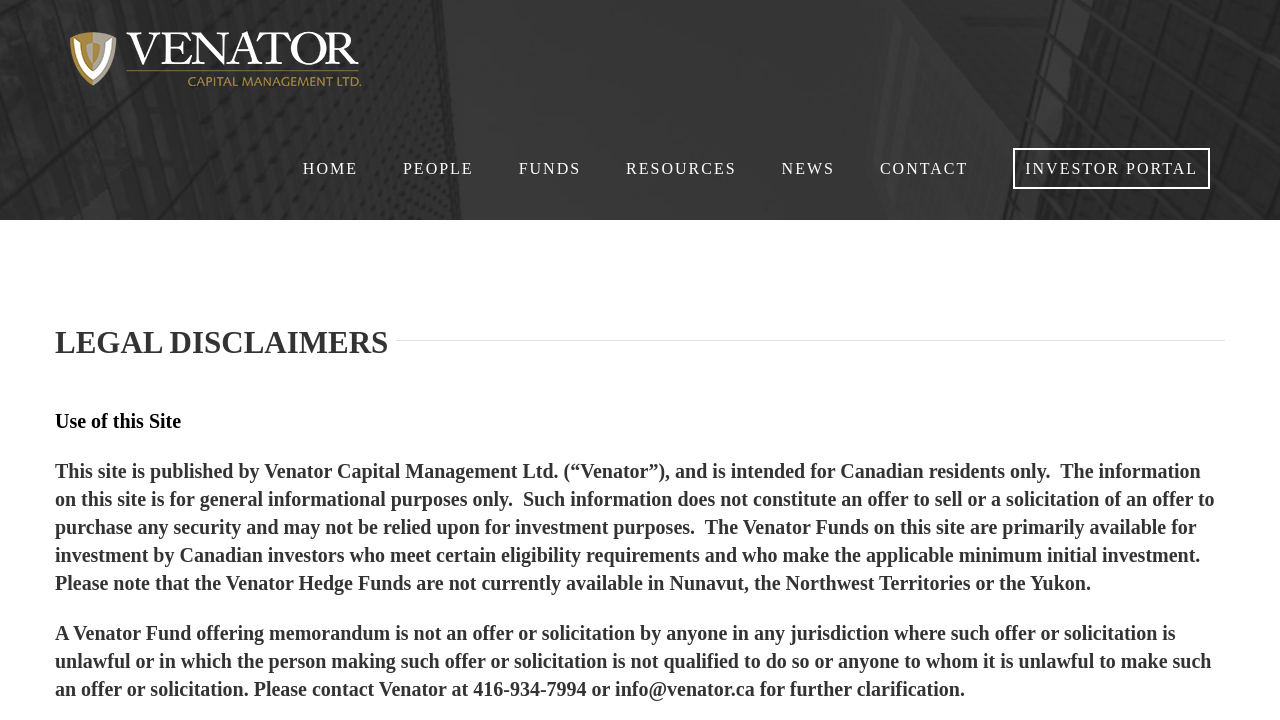Carefully examine the image and provide an in-depth answer to the question: How many menu items are in the main menu?

The main menu has 8 menu items, which are 'HOME', 'PEOPLE', 'FUNDS', 'RESOURCES', 'NEWS', 'CONTACT', 'INVESTOR PORTAL'. This can be determined by counting the number of menuitem elements under the navigation element with the label 'Main Menu'.